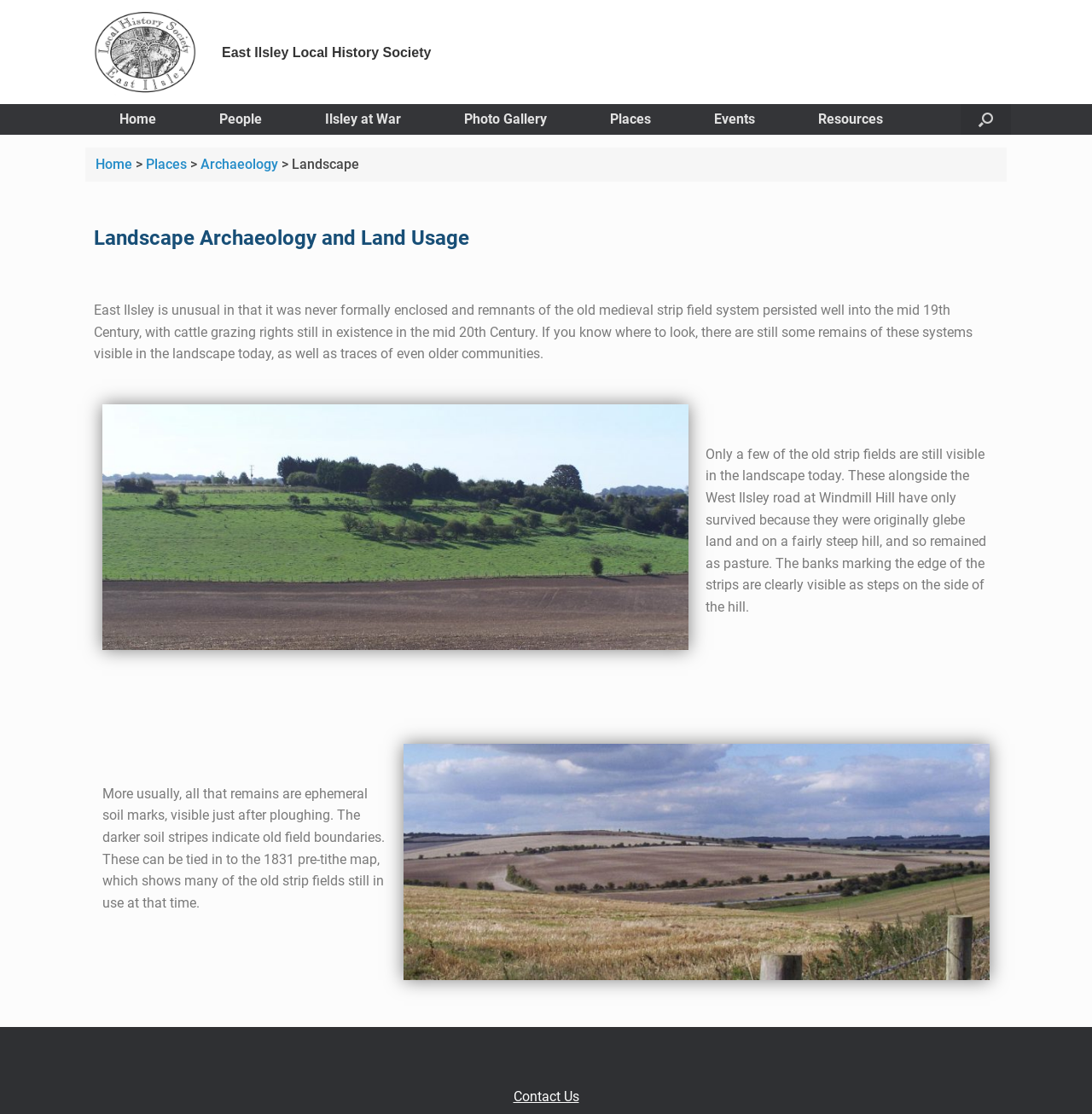Locate the coordinates of the bounding box for the clickable region that fulfills this instruction: "Click the Home link".

[0.082, 0.093, 0.17, 0.121]